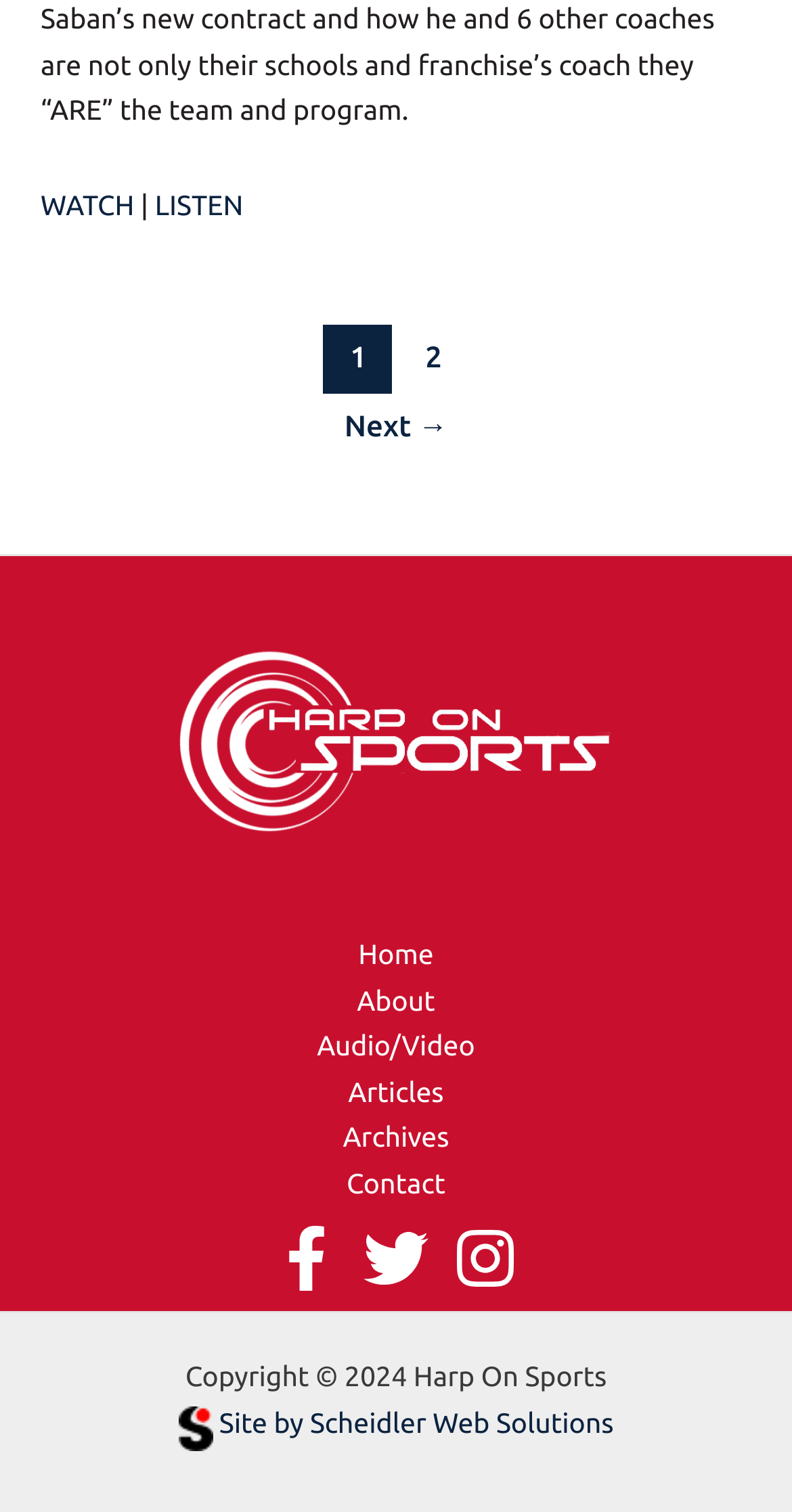Specify the bounding box coordinates of the area that needs to be clicked to achieve the following instruction: "Click WATCH".

[0.051, 0.124, 0.17, 0.146]